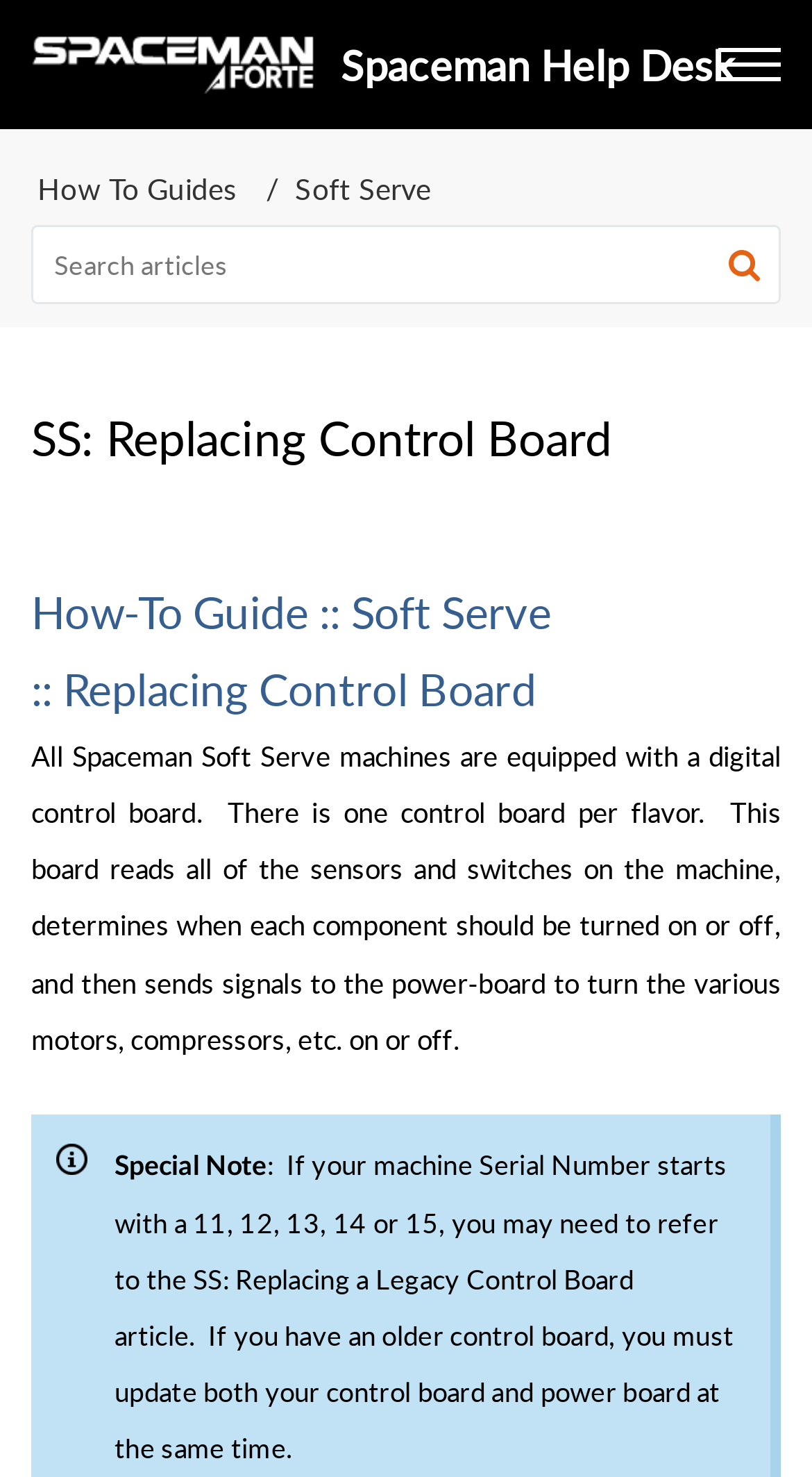How many control boards are there per flavor in Spaceman Soft Serve machines?
From the image, provide a succinct answer in one word or a short phrase.

One